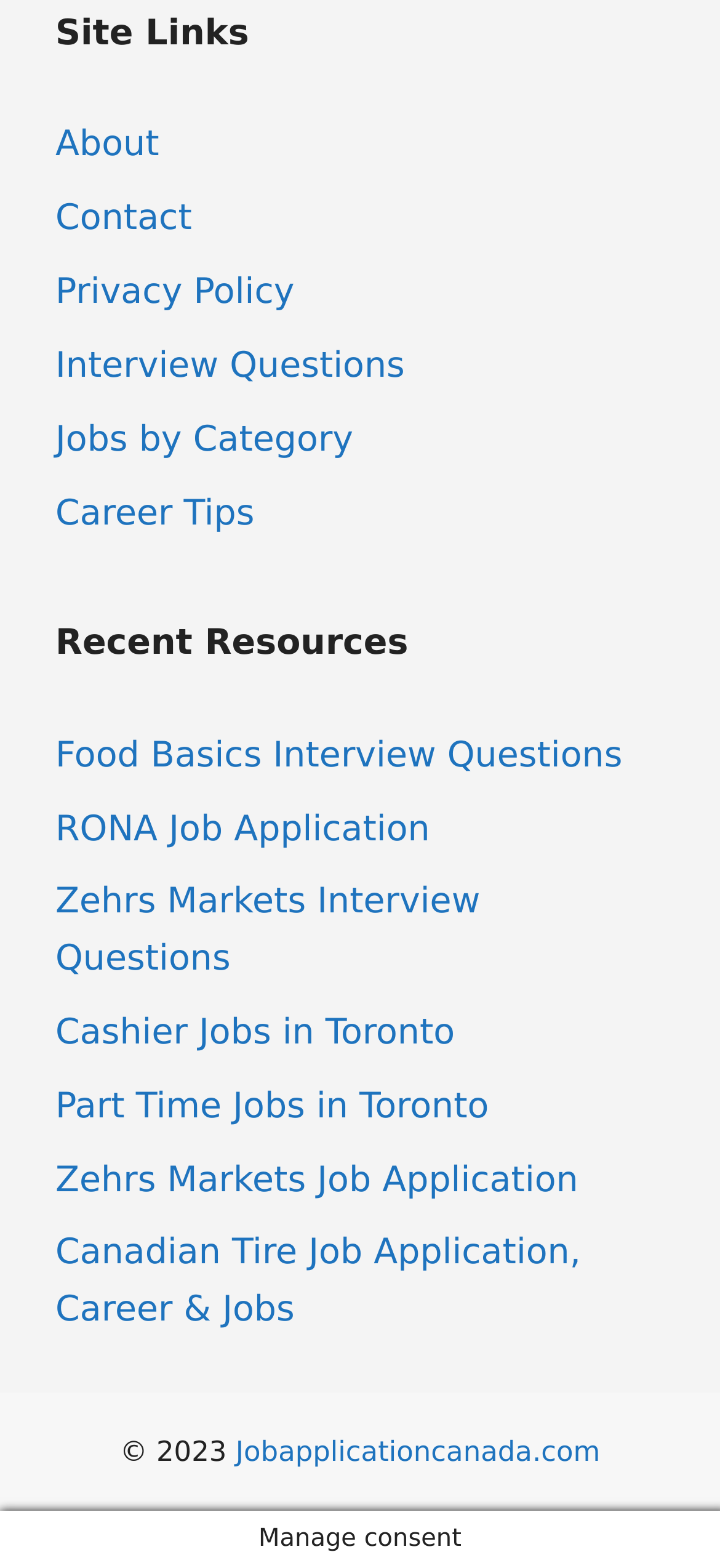Find the bounding box coordinates of the element to click in order to complete this instruction: "View Interview Questions". The bounding box coordinates must be four float numbers between 0 and 1, denoted as [left, top, right, bottom].

[0.077, 0.22, 0.562, 0.246]